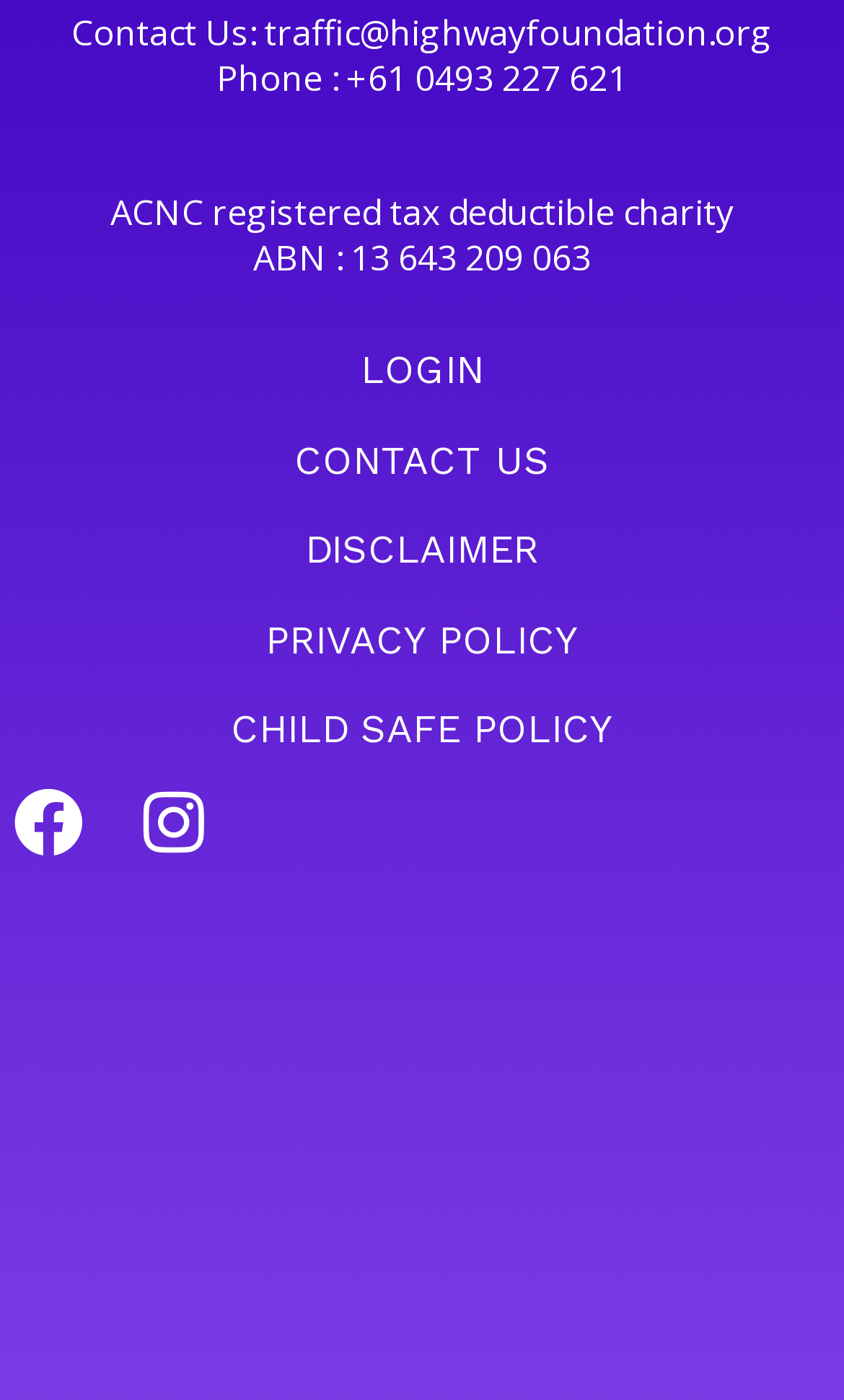Locate the bounding box coordinates of the element I should click to achieve the following instruction: "Visit Facebook page".

[0.0, 0.553, 0.115, 0.623]